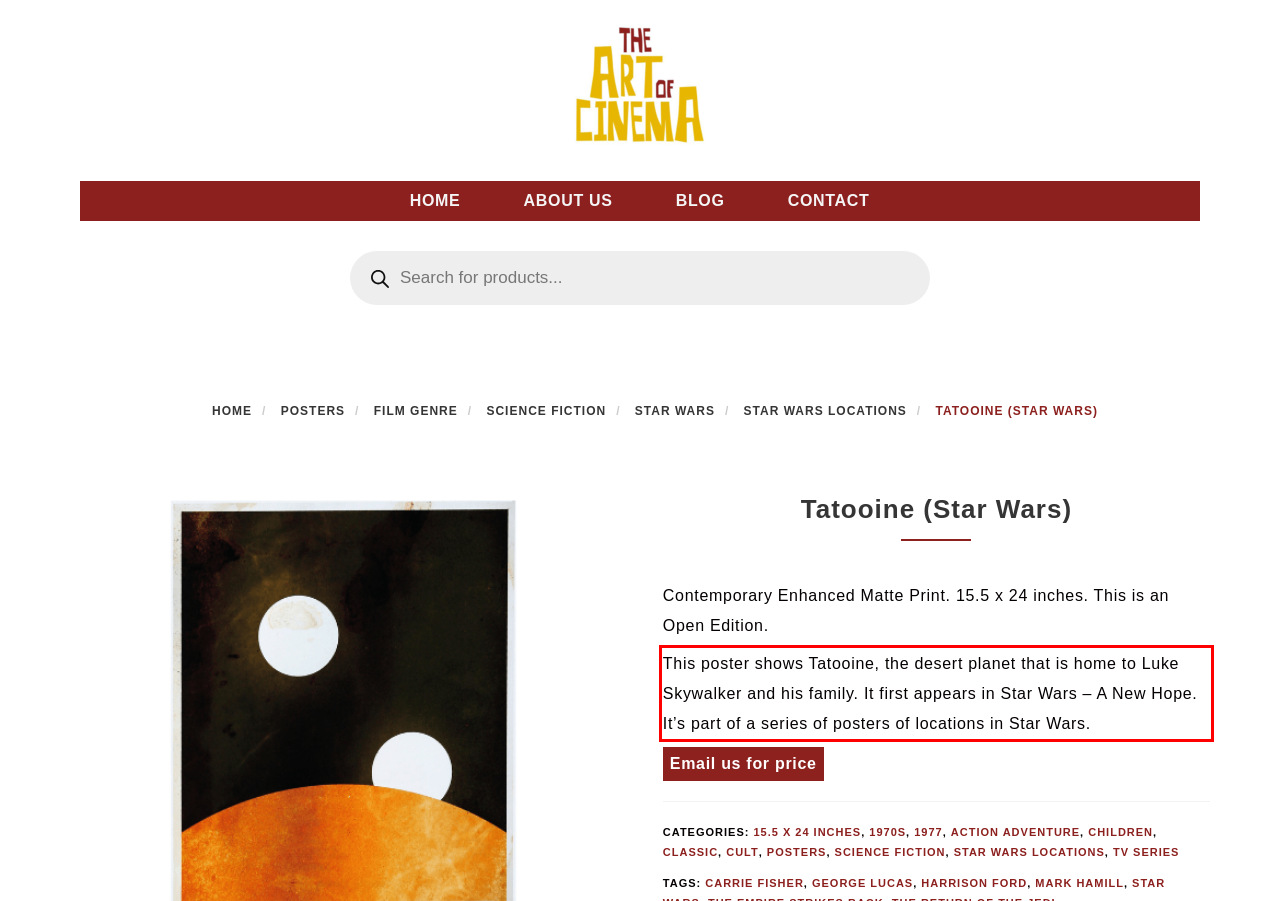You are provided with a screenshot of a webpage that includes a UI element enclosed in a red rectangle. Extract the text content inside this red rectangle.

This poster shows Tatooine, the desert planet that is home to Luke Skywalker and his family. It first appears in Star Wars – A New Hope. It’s part of a series of posters of locations in Star Wars.